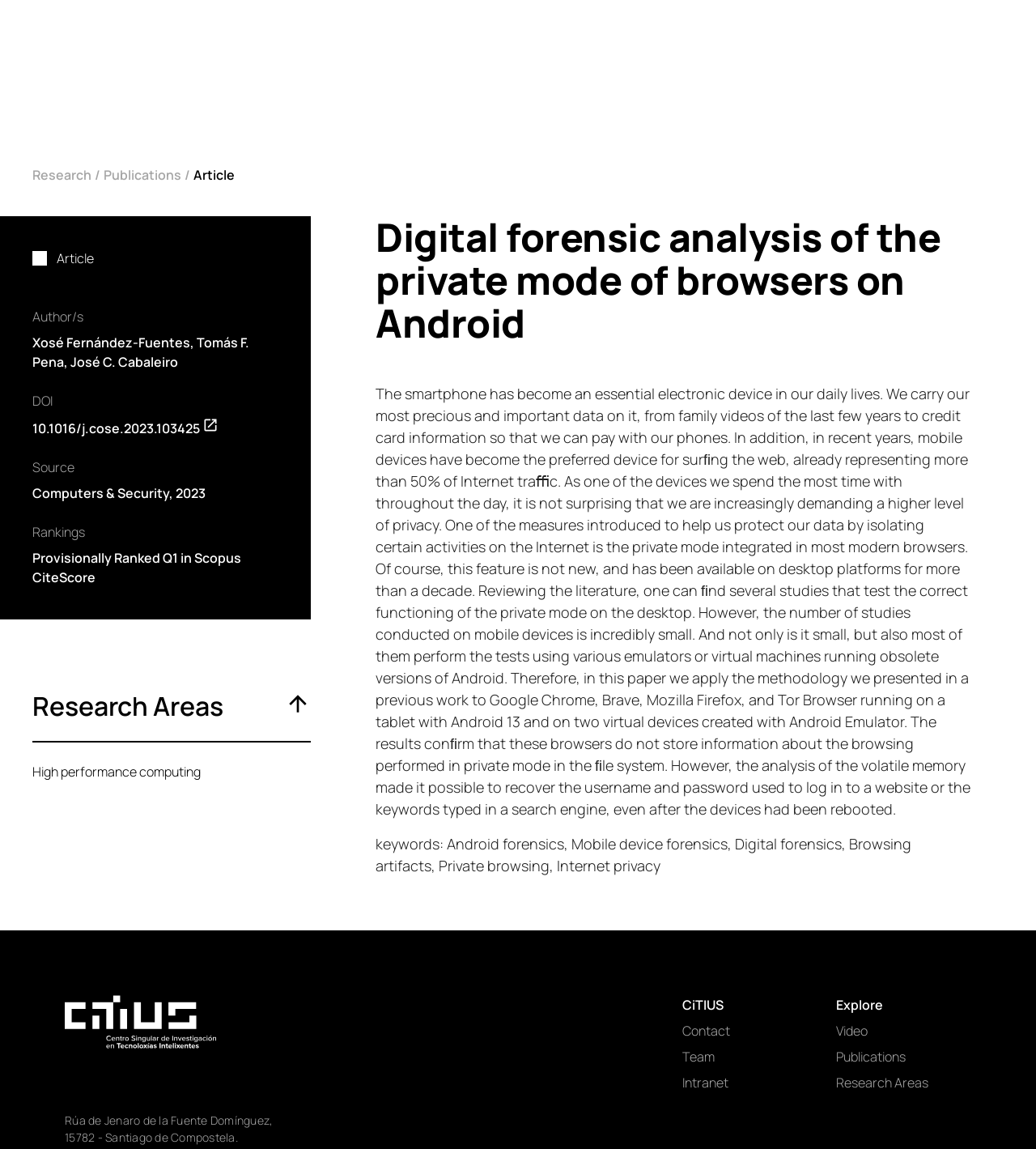What is the DOI of the article?
Respond to the question with a well-detailed and thorough answer.

I found the answer by looking at the section that lists the article's metadata. The DOI is mentioned as 10.1016/j.cose.2023.103425.